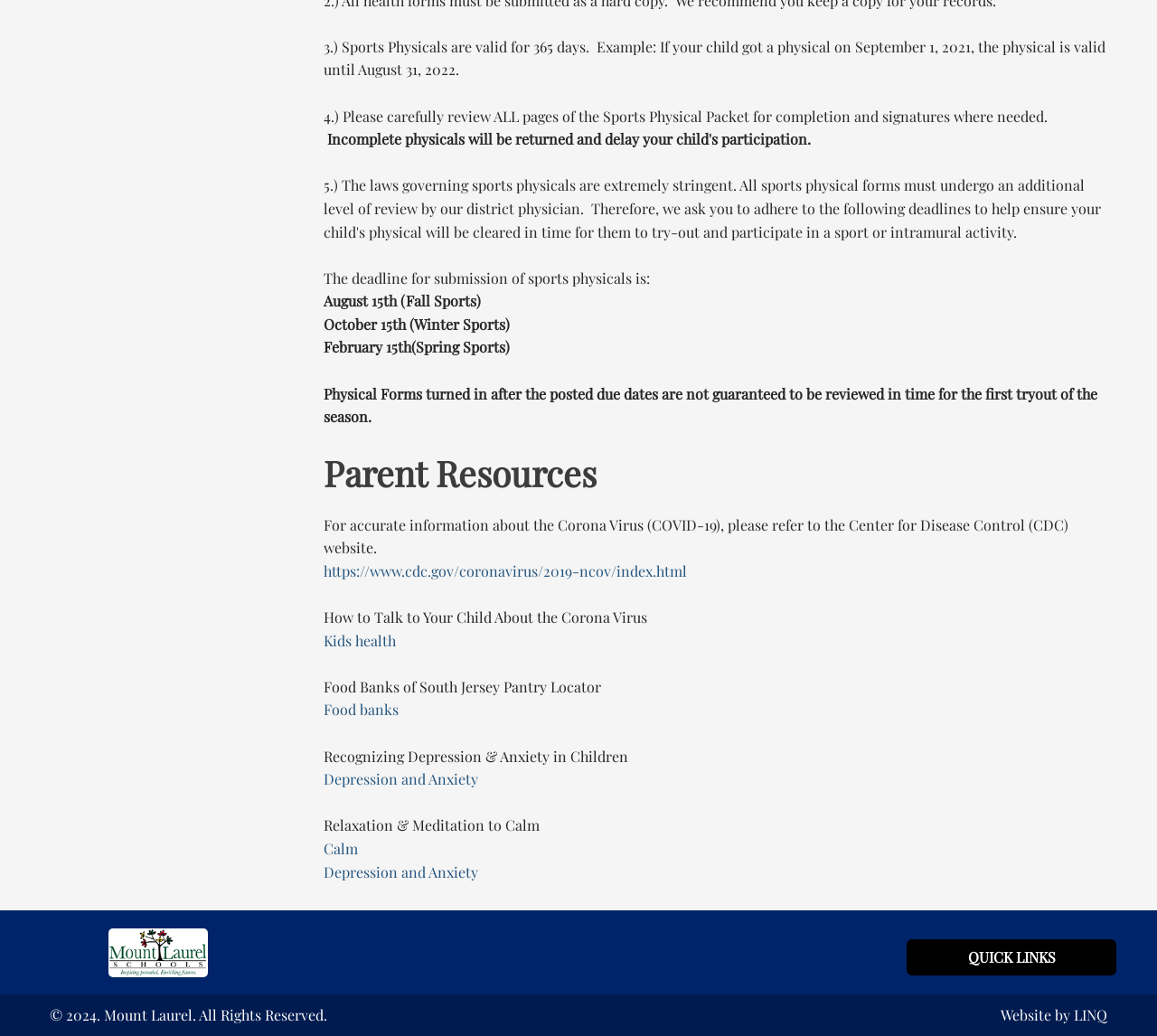Locate the bounding box coordinates of the region to be clicked to comply with the following instruction: "Find a Food Bank of South Jersey Pantry". The coordinates must be four float numbers between 0 and 1, in the form [left, top, right, bottom].

[0.279, 0.676, 0.344, 0.694]